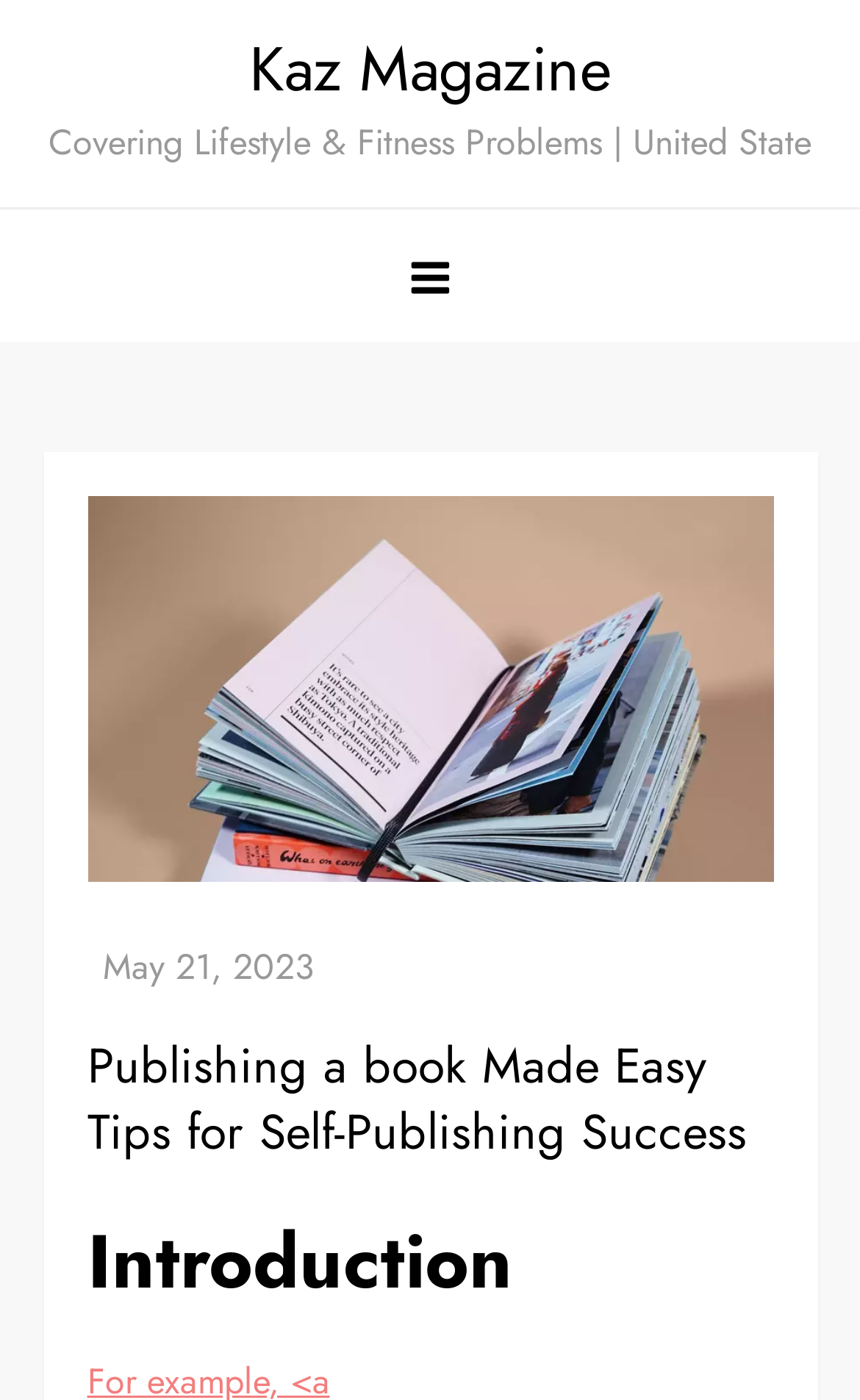What is the category of the magazine?
Kindly offer a detailed explanation using the data available in the image.

I found the answer by looking at the static text element with the text 'Covering Lifestyle & Fitness Problems | United State' which suggests that the magazine covers lifestyle and fitness problems.